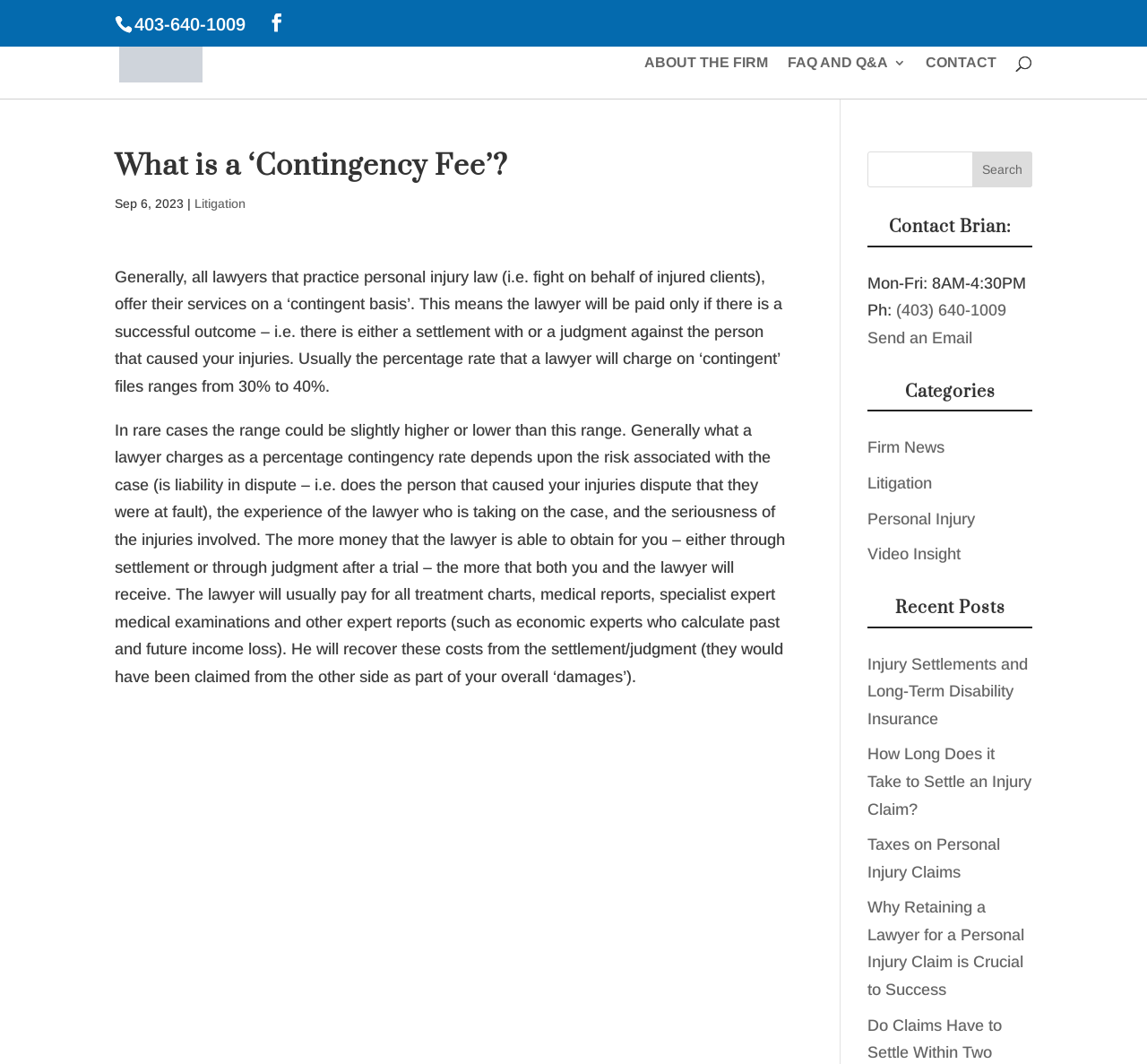Respond to the following query with just one word or a short phrase: 
What is the topic of the recent post 'Injury Settlements and Long-Term Disability Insurance'?

Injury settlements and long-term disability insurance